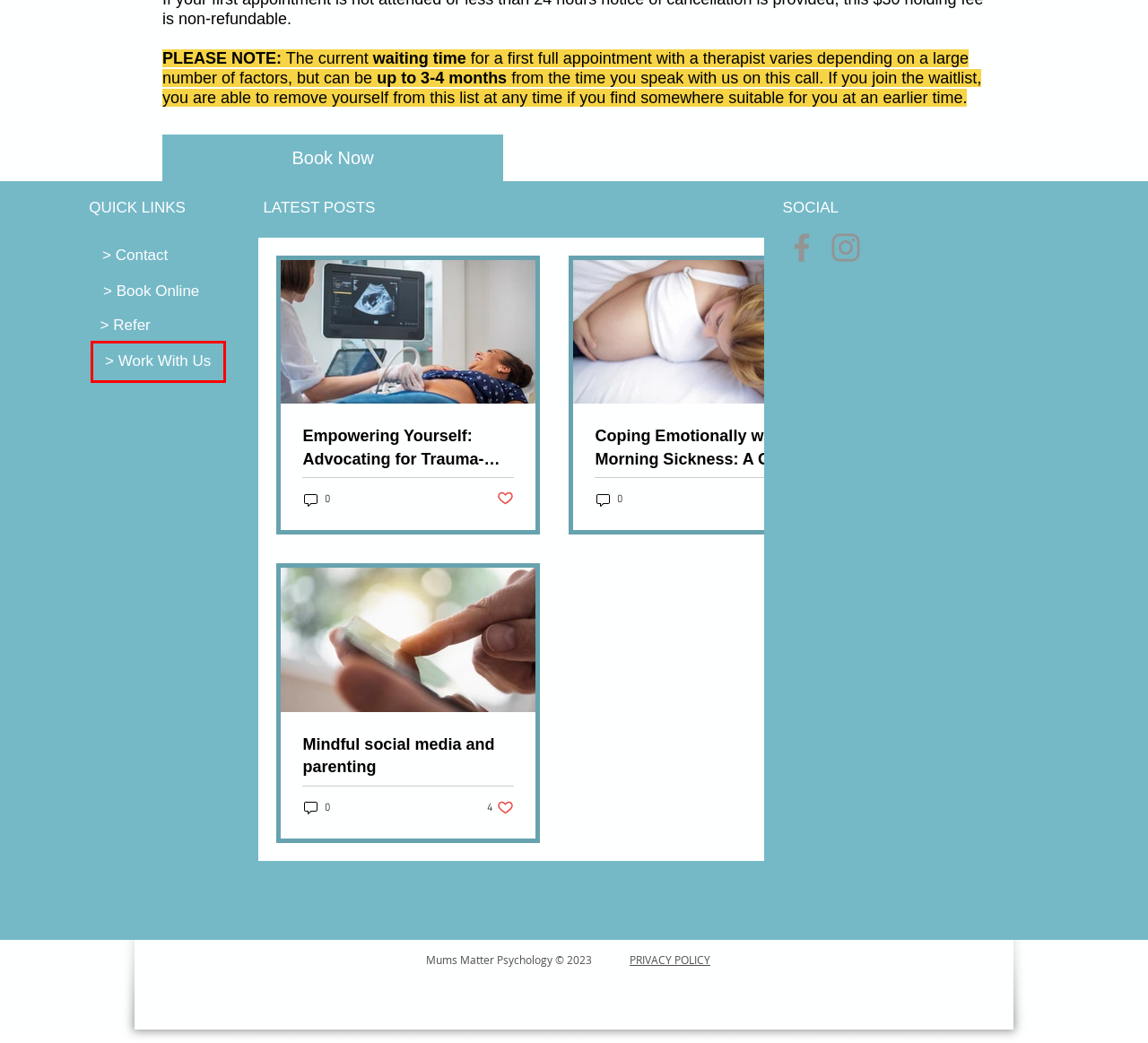Check out the screenshot of a webpage with a red rectangle bounding box. Select the best fitting webpage description that aligns with the new webpage after clicking the element inside the bounding box. Here are the candidates:
A. Empowering Yourself: Advocating for Trauma-Informed Care During Pregnancy
B. Coping Emotionally with Morning Sickness: A Guide for Expectant Mothers
C. Schedule Appointment with Mums Matter Psychology
D. Book Online | Mums Matter Psychology | Australia
E. Mums Matter Psychology - Employment
F. Perinatal Psychology | Mums Matter Psychology | Support for New Mums |Australia
G. Mindful social media and parenting
H. Request contact by Mums Matter Psychology

E